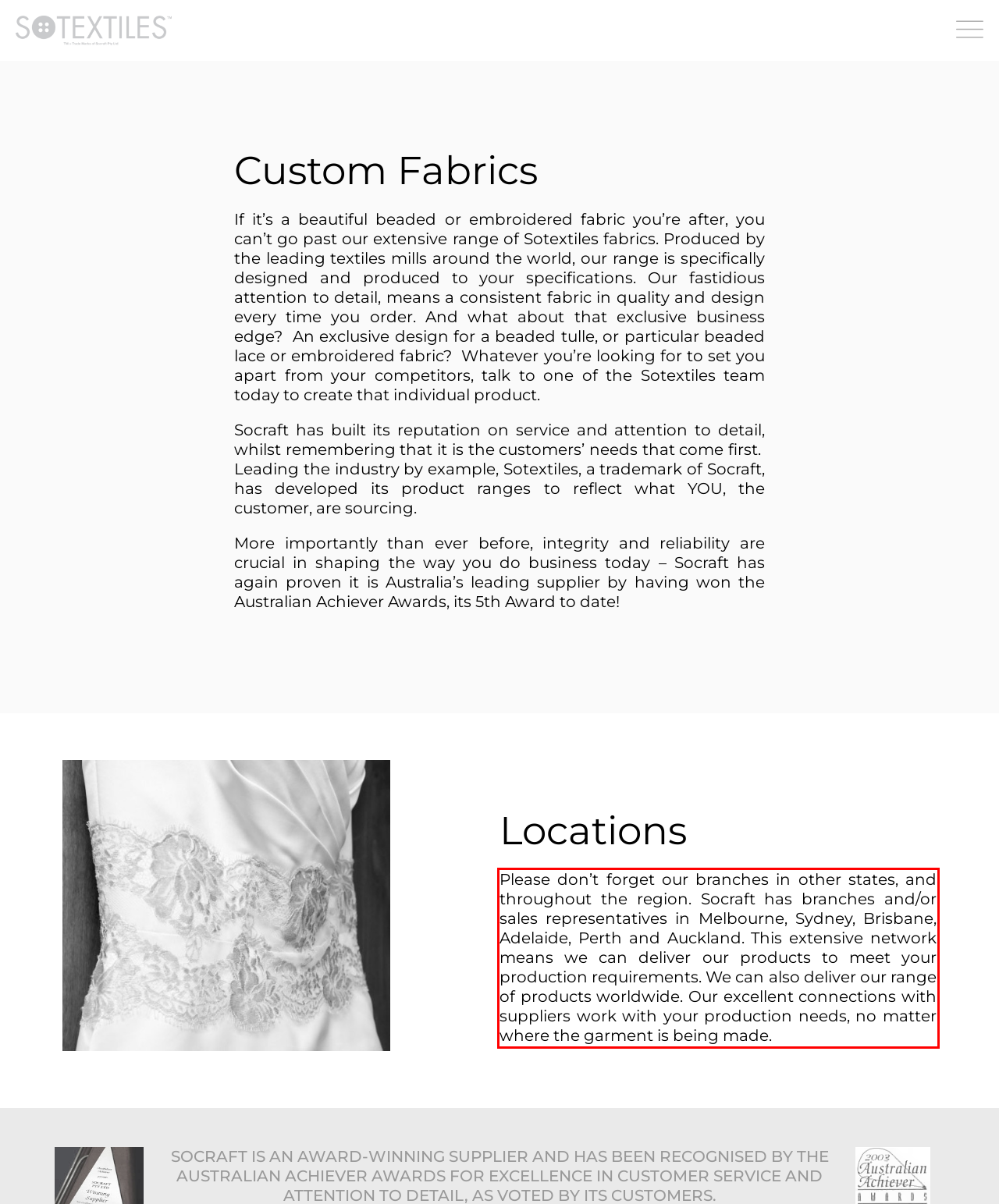In the given screenshot, locate the red bounding box and extract the text content from within it.

Please don’t forget our branches in other states, and throughout the region. Socraft has branches and/or sales representatives in Melbourne, Sydney, Brisbane, Adelaide, Perth and Auckland. This extensive network means we can deliver our products to meet your production requirements. We can also deliver our range of products worldwide. Our excellent connections with suppliers work with your production needs, no matter where the garment is being made.